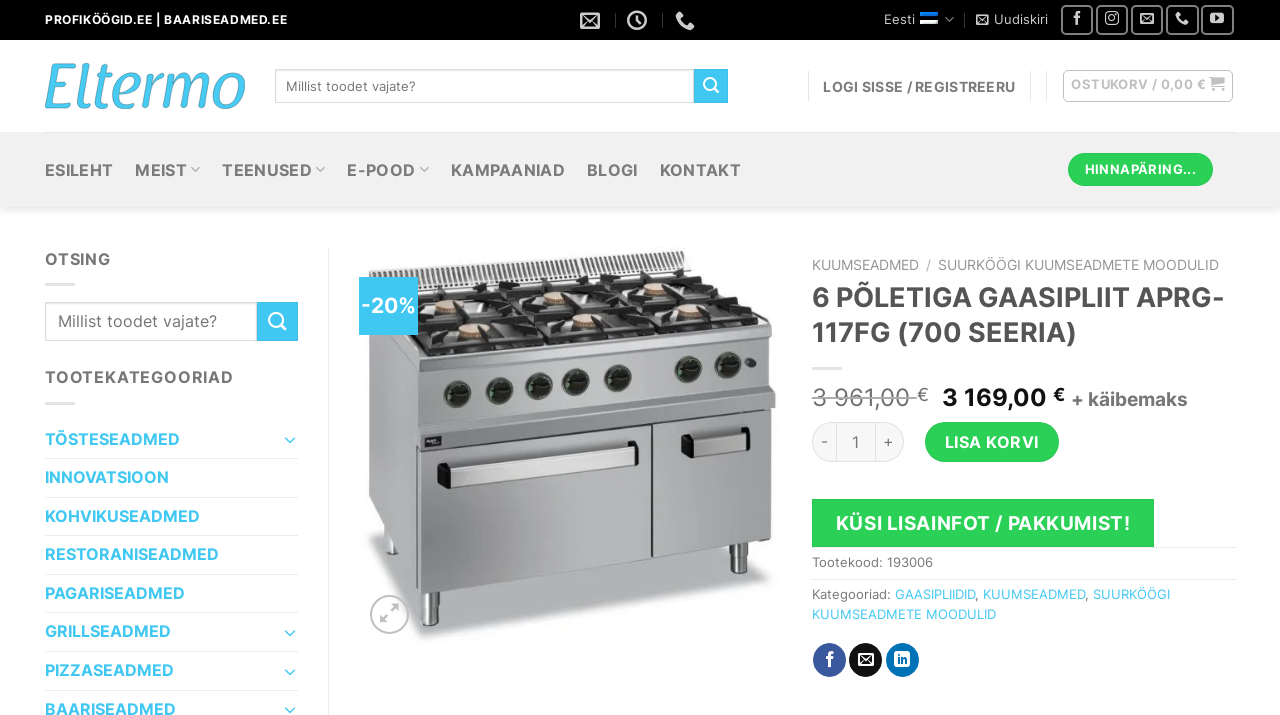Find the bounding box coordinates for the area you need to click to carry out the instruction: "Get more product information". The coordinates should be four float numbers between 0 and 1, indicated as [left, top, right, bottom].

[0.634, 0.698, 0.902, 0.765]